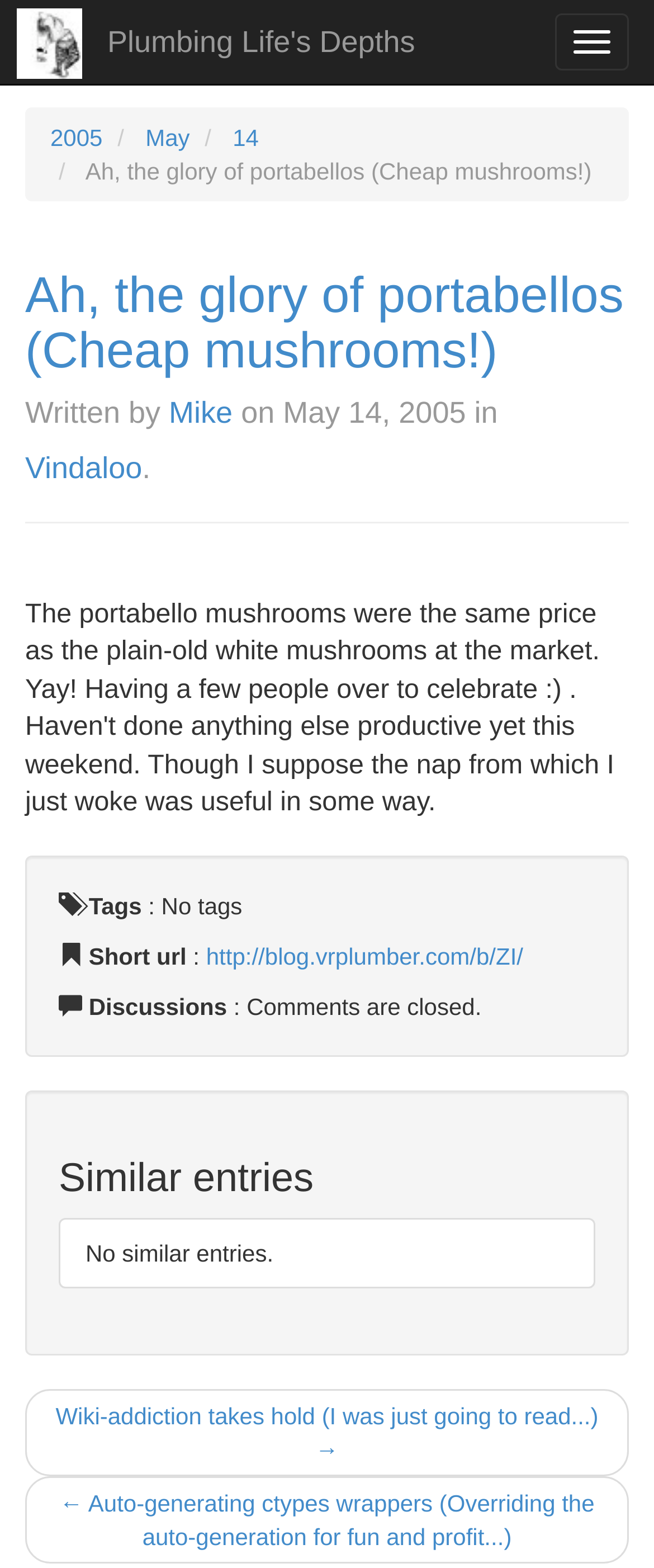Using floating point numbers between 0 and 1, provide the bounding box coordinates in the format (top-left x, top-left y, bottom-right x, bottom-right y). Locate the UI element described here: Plumbing Life's Depths

[0.126, 0.0, 0.673, 0.053]